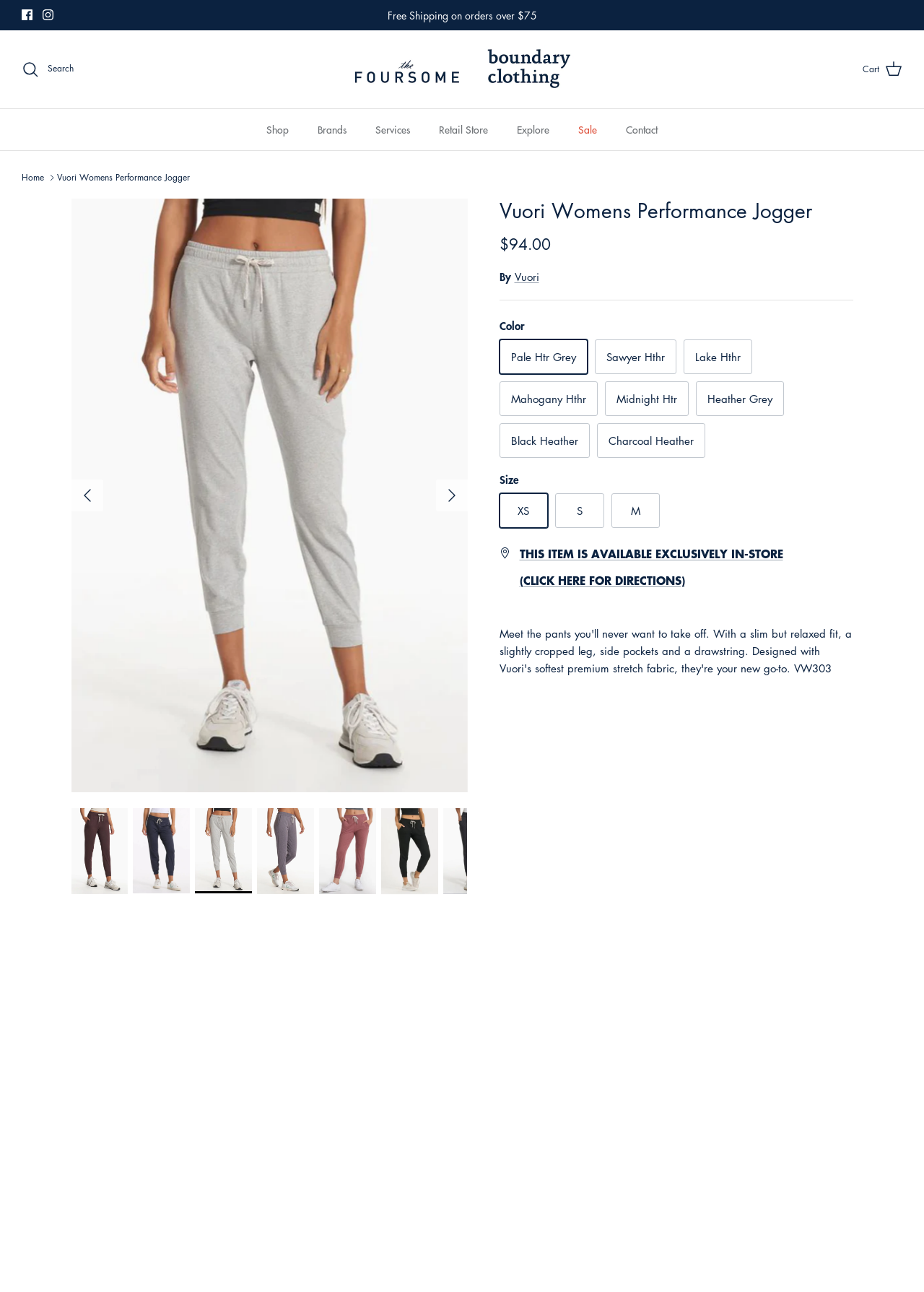Please identify the bounding box coordinates of the clickable area that will fulfill the following instruction: "Explore documents". The coordinates should be in the format of four float numbers between 0 and 1, i.e., [left, top, right, bottom].

None